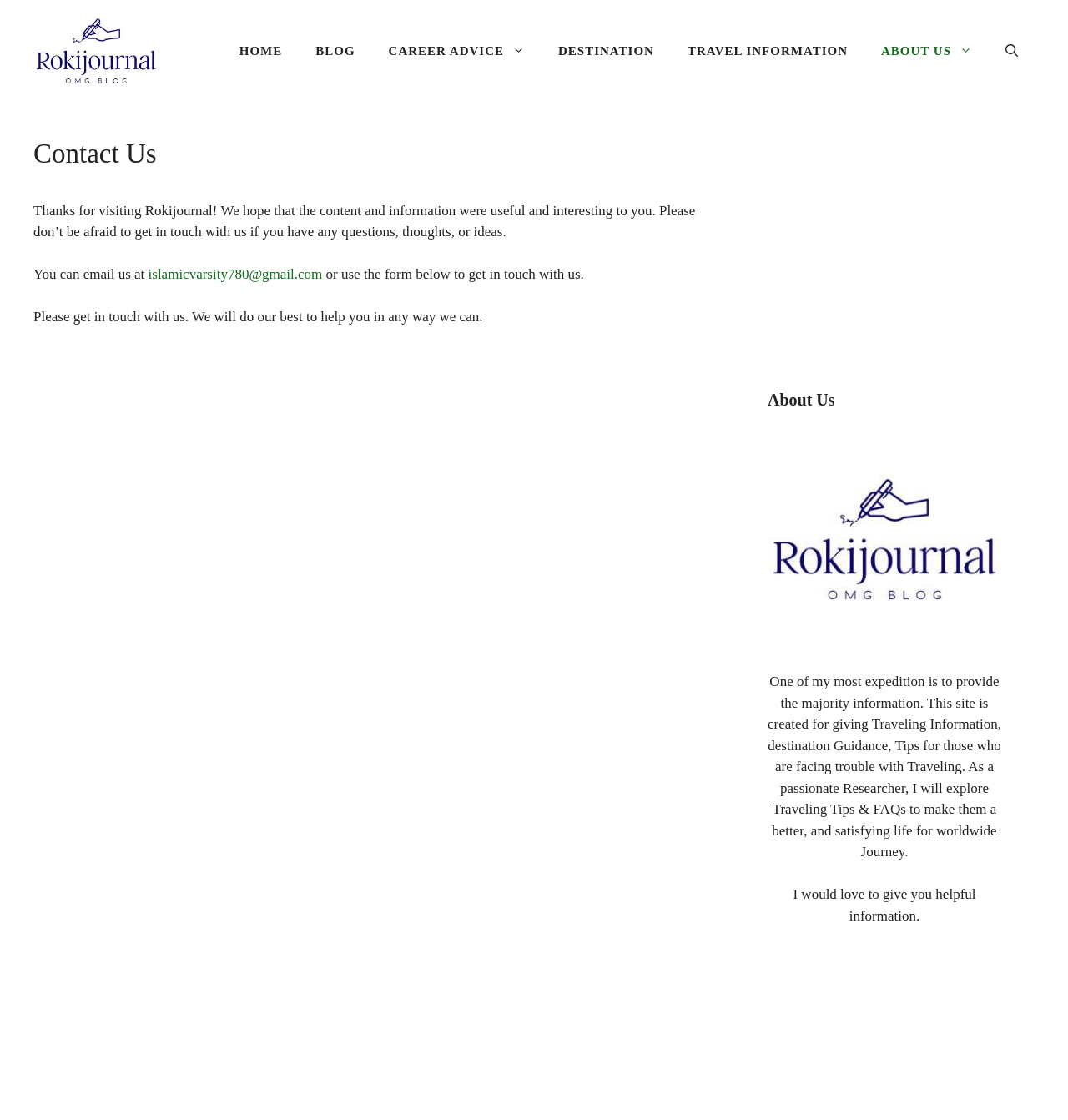How many navigation links are there?
Respond to the question with a well-detailed and thorough answer.

The navigation links can be found in the primary navigation section, which includes links to 'HOME', 'BLOG', 'CAREER ADVICE', 'DESTINATION', 'TRAVEL INFORMATION', 'ABOUT US', and an 'Open search' button.